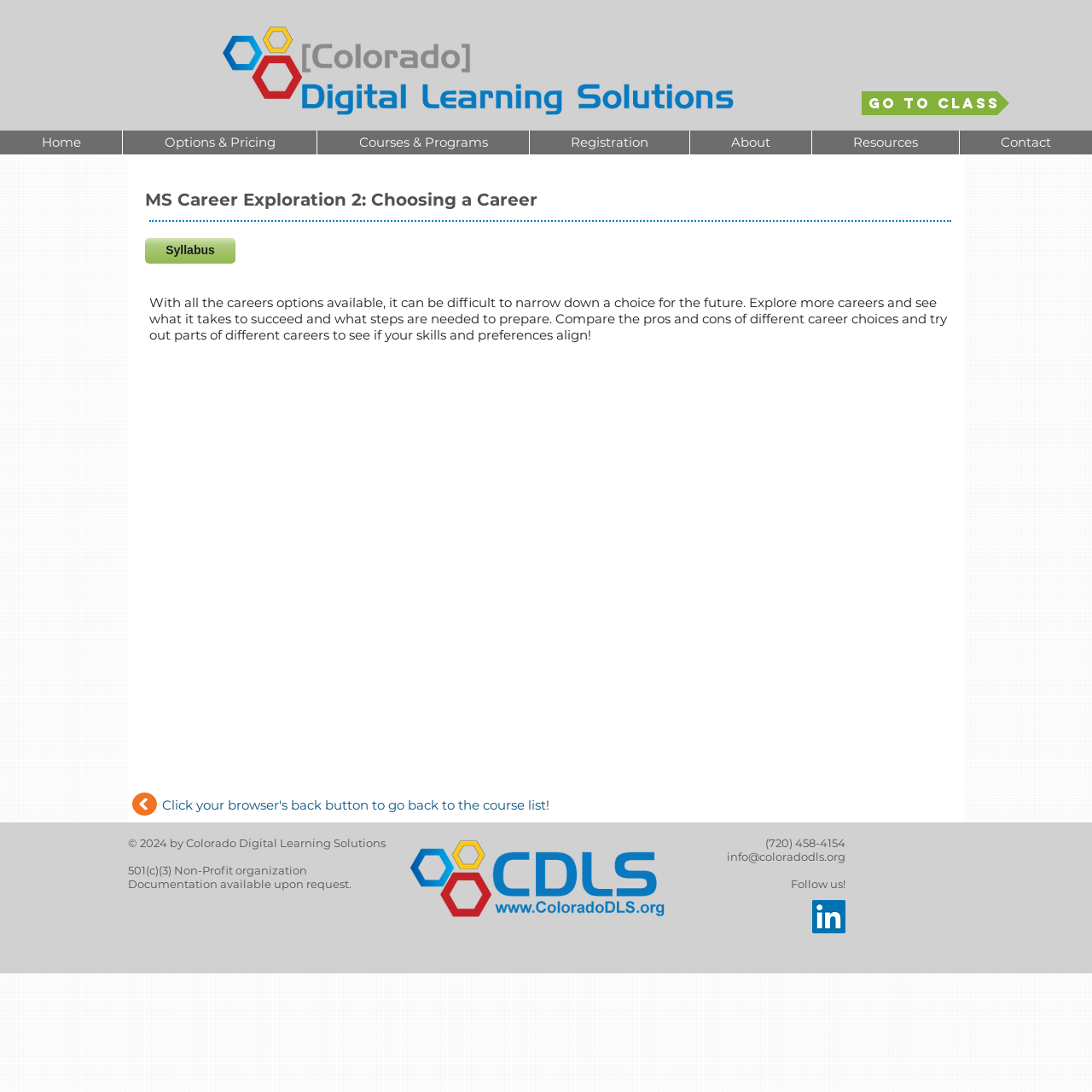Locate the bounding box of the UI element described by: "alt="The Interim Logo"" in the given webpage screenshot.

None